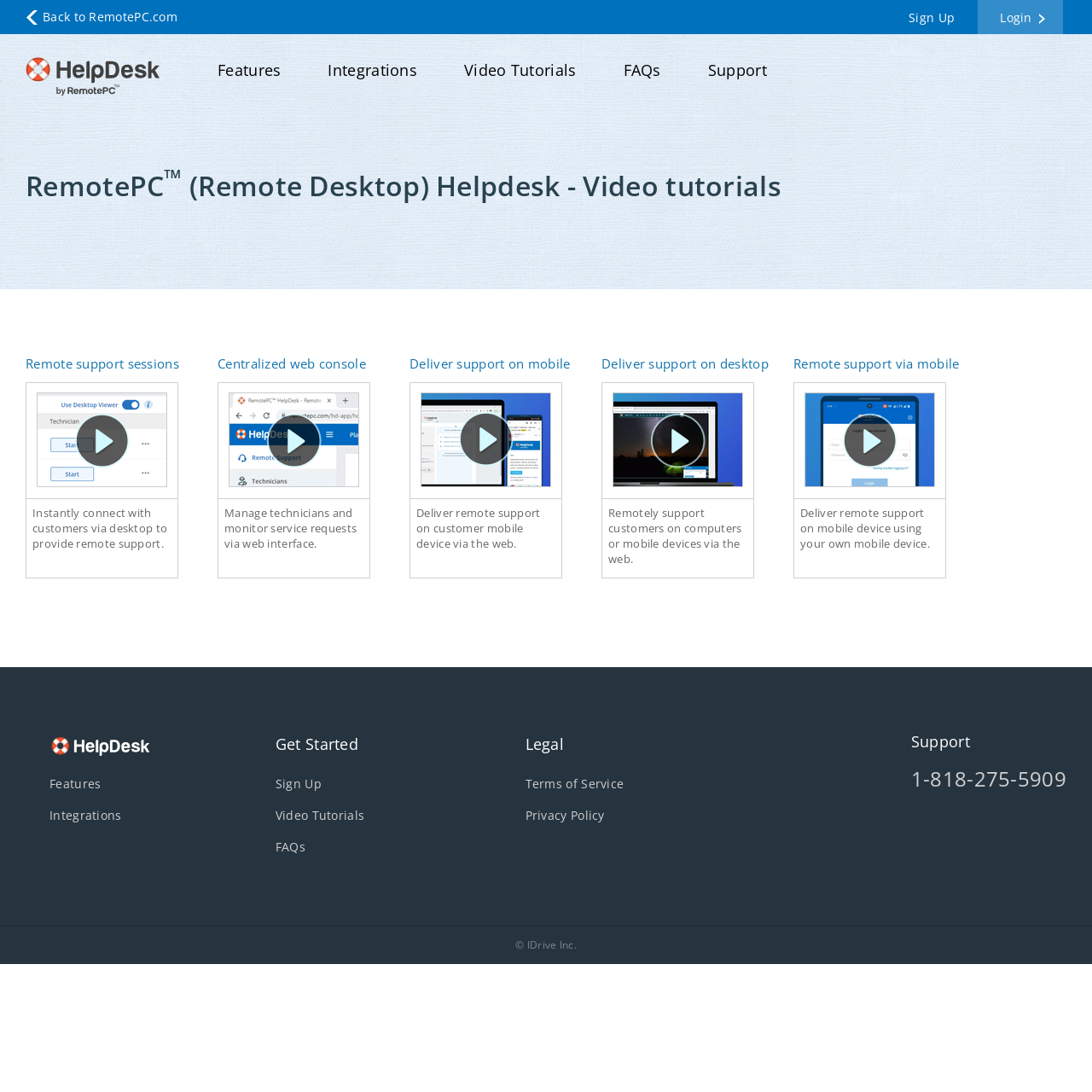Using the given description, provide the bounding box coordinates formatted as (top-left x, top-left y, bottom-right x, bottom-right y), with all values being floating point numbers between 0 and 1. Description: Back to RemotePC.com

[0.023, 0.008, 0.163, 0.023]